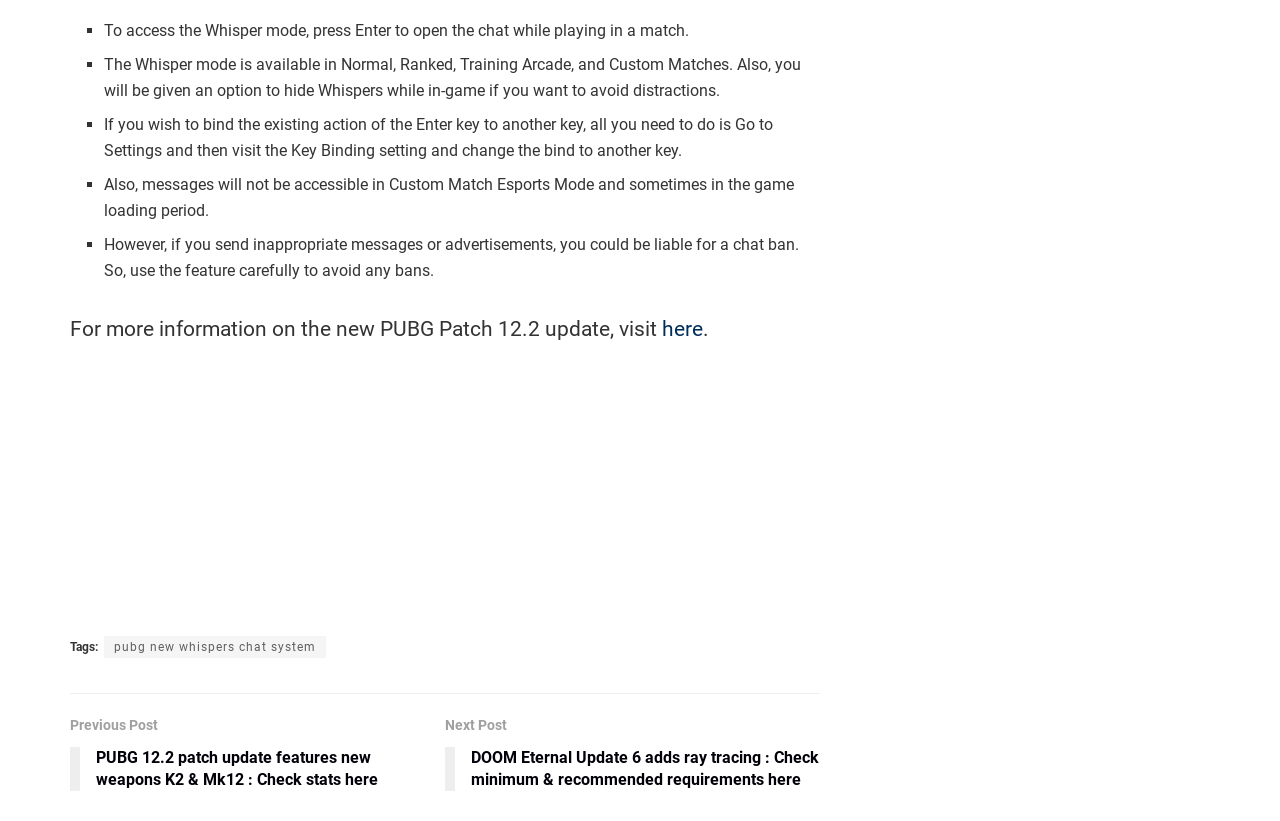What is the purpose of the Whisper mode?
Ensure your answer is thorough and detailed.

The Whisper mode is a feature that allows players to chat with each other while playing in a match, and it is available in Normal, Ranked, Training Arcade, and Custom Matches.